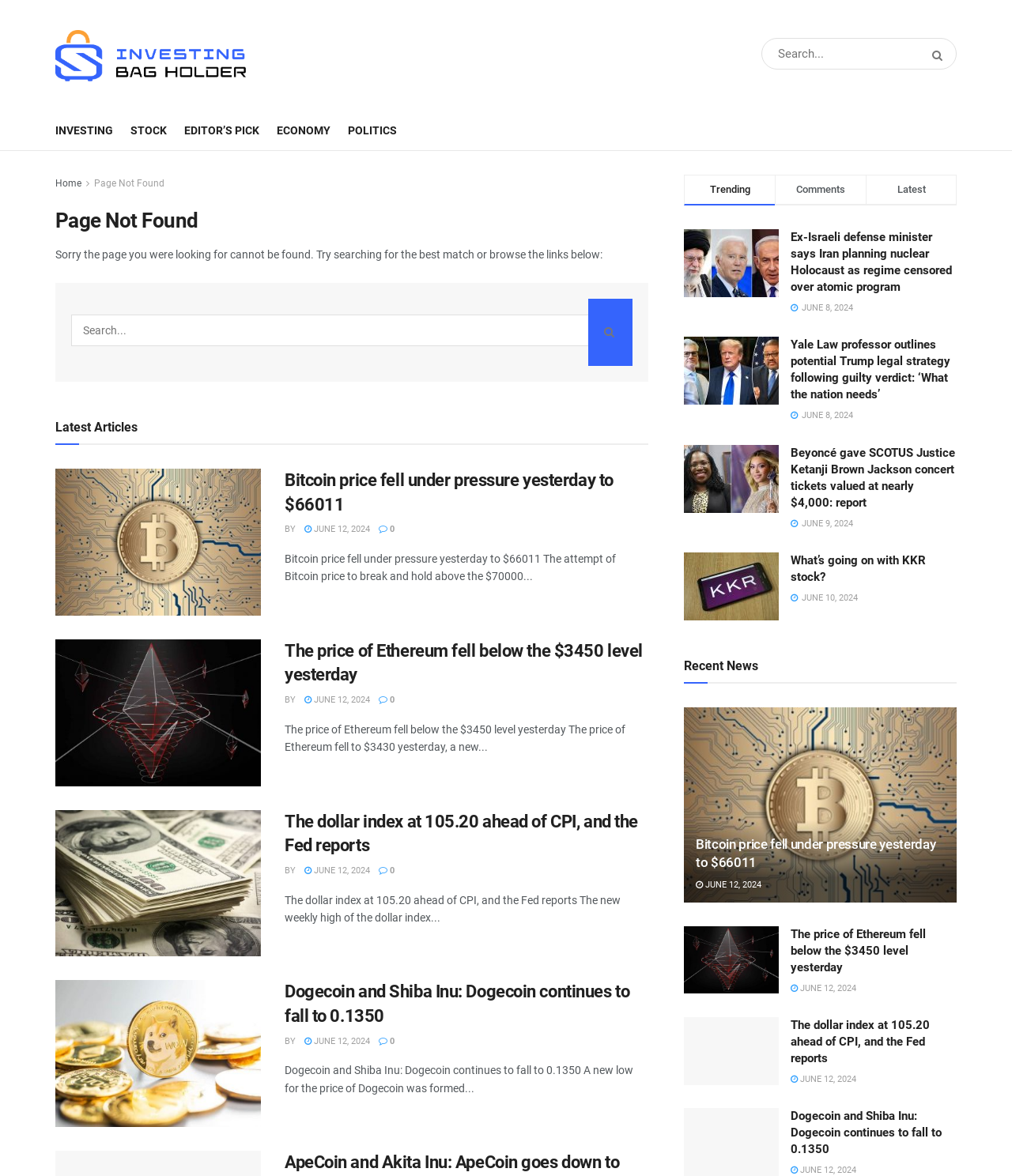Pinpoint the bounding box coordinates of the element to be clicked to execute the instruction: "Browse the links below".

[0.055, 0.101, 0.112, 0.12]